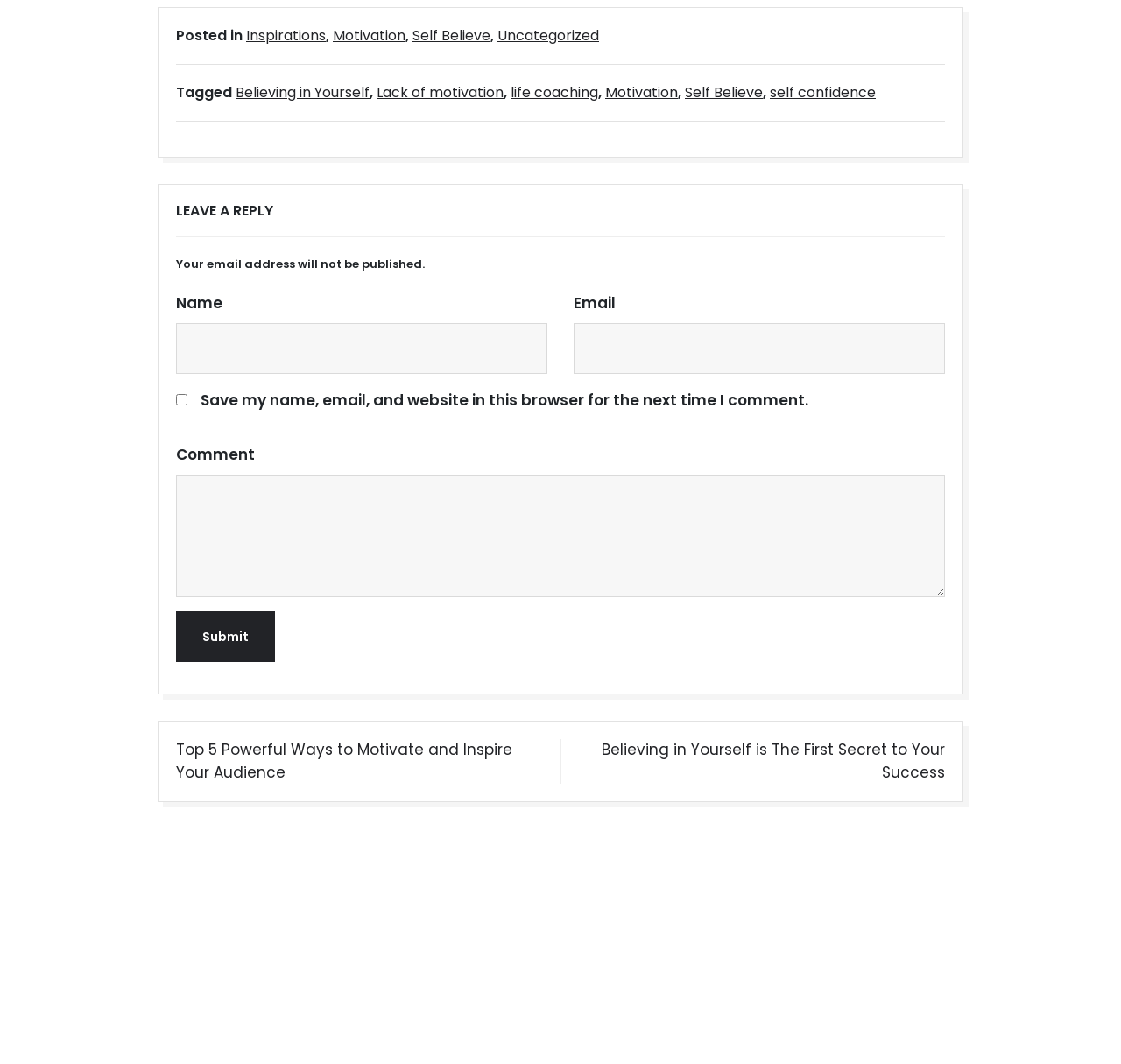Indicate the bounding box coordinates of the element that must be clicked to execute the instruction: "Click on the 'Inspirations' link". The coordinates should be given as four float numbers between 0 and 1, i.e., [left, top, right, bottom].

[0.22, 0.024, 0.291, 0.043]